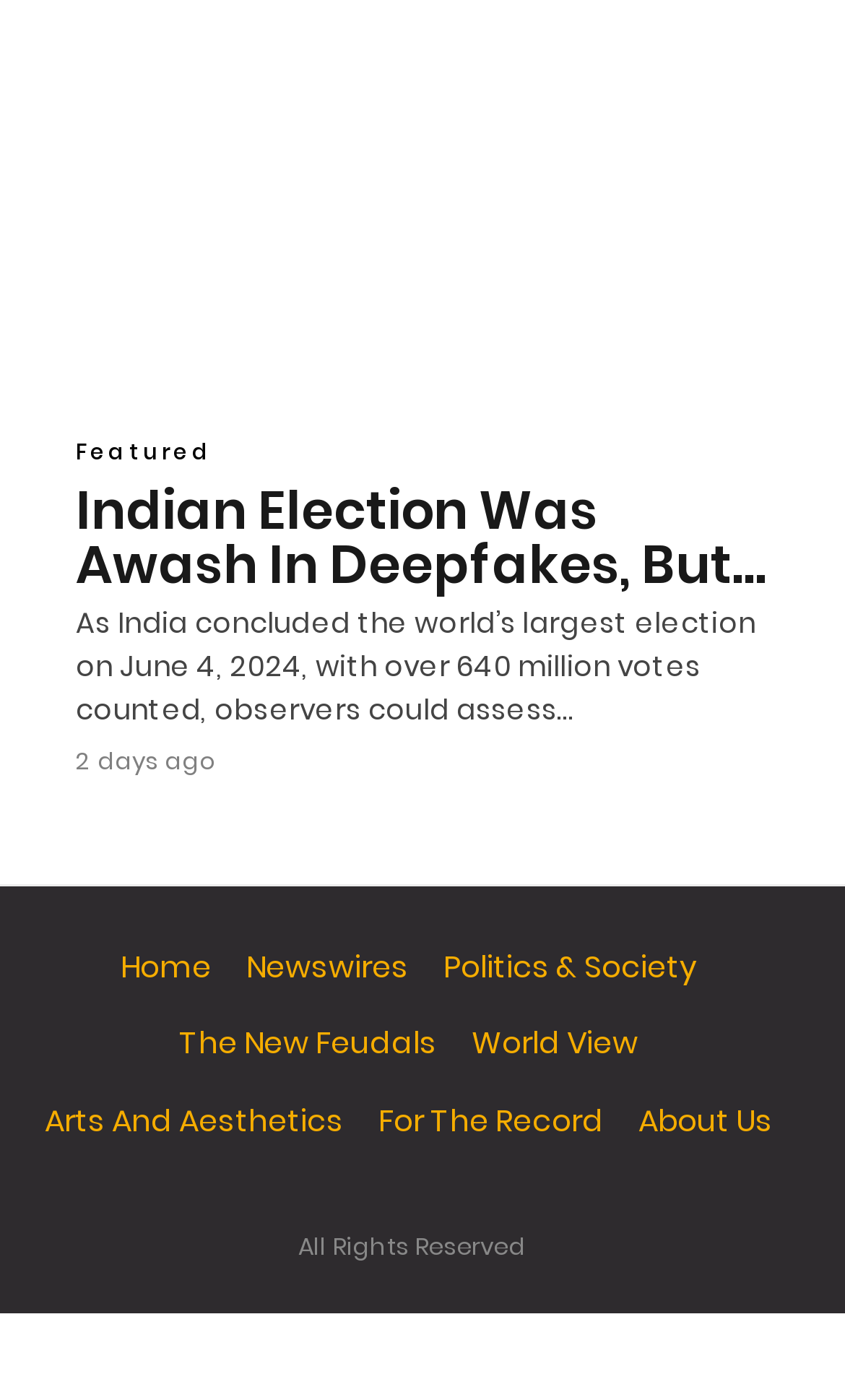Please locate the bounding box coordinates of the element's region that needs to be clicked to follow the instruction: "Visit Instagram". The bounding box coordinates should be provided as four float numbers between 0 and 1, i.e., [left, top, right, bottom].

None